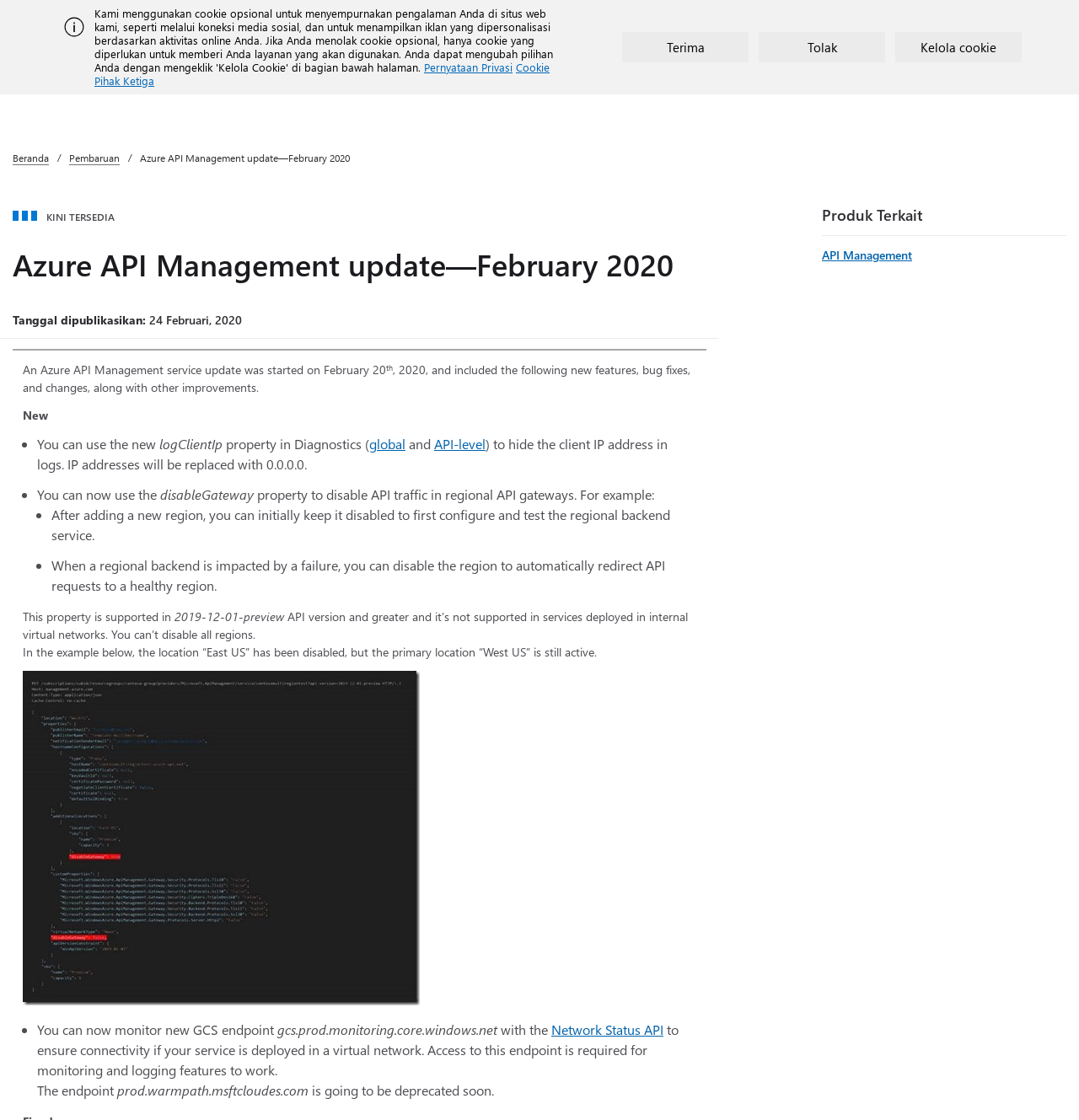What is the date of publication of the Azure API Management update?
Examine the webpage screenshot and provide an in-depth answer to the question.

I found the answer by looking at the heading 'Tanggal dipublikasikan: 24 Februari, 2020' which is a subheading of the main heading 'Azure API Management update—February 2020'.